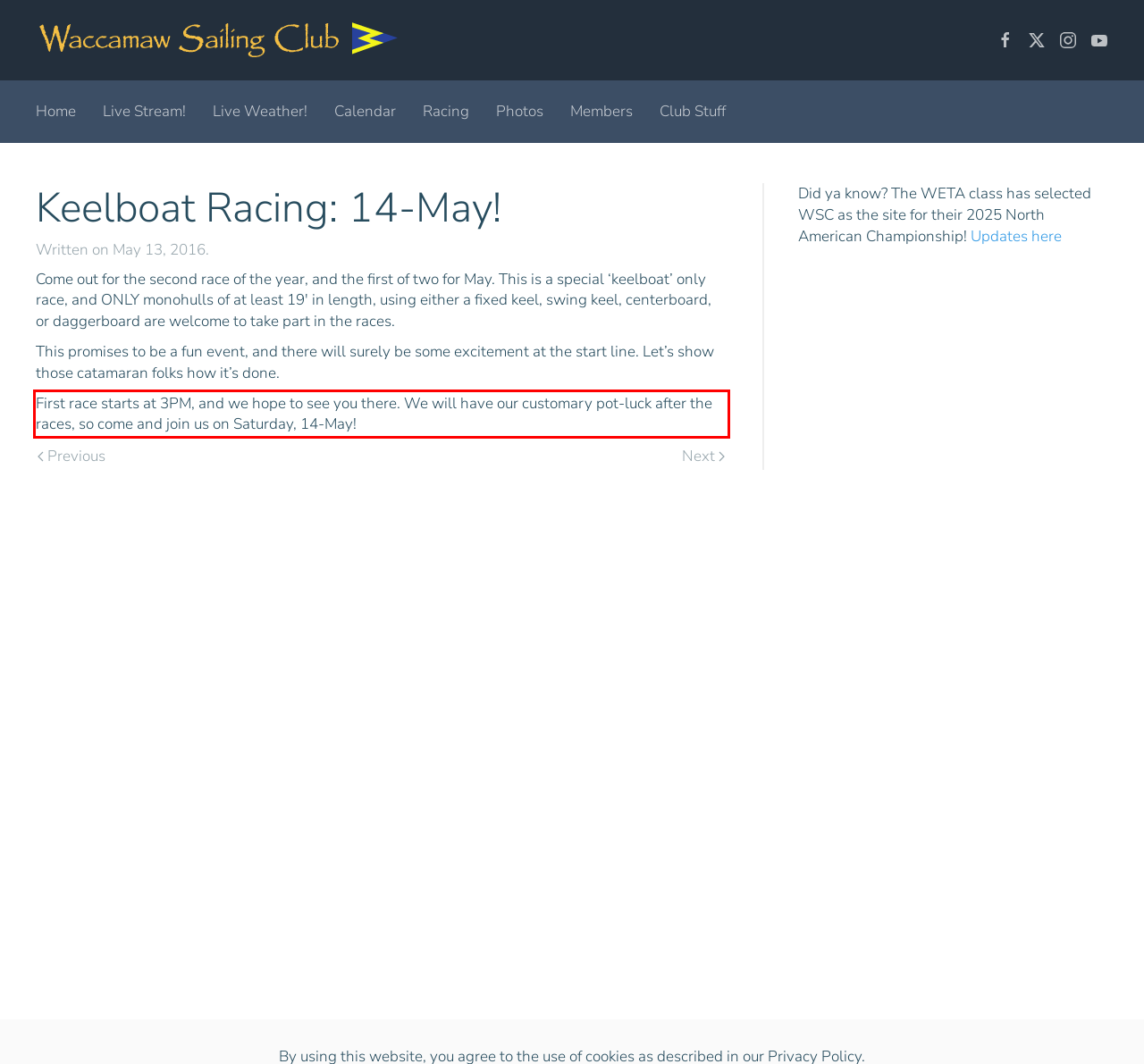Identify the text inside the red bounding box in the provided webpage screenshot and transcribe it.

First race starts at 3PM, and we hope to see you there. We will have our customary pot-luck after the races, so come and join us on Saturday, 14-May!